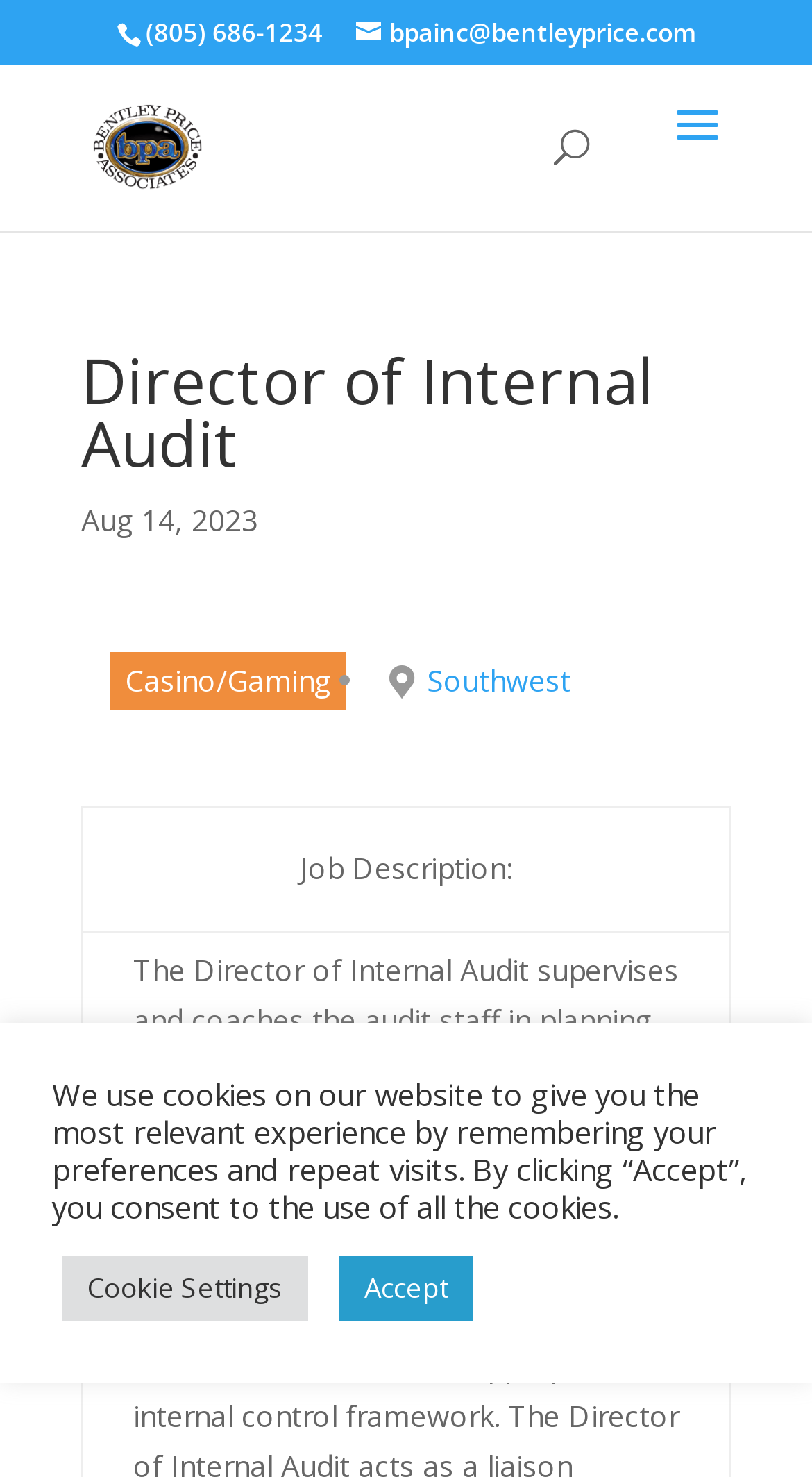Please answer the following question using a single word or phrase: 
What is the job title of the position?

Director of Internal Audit